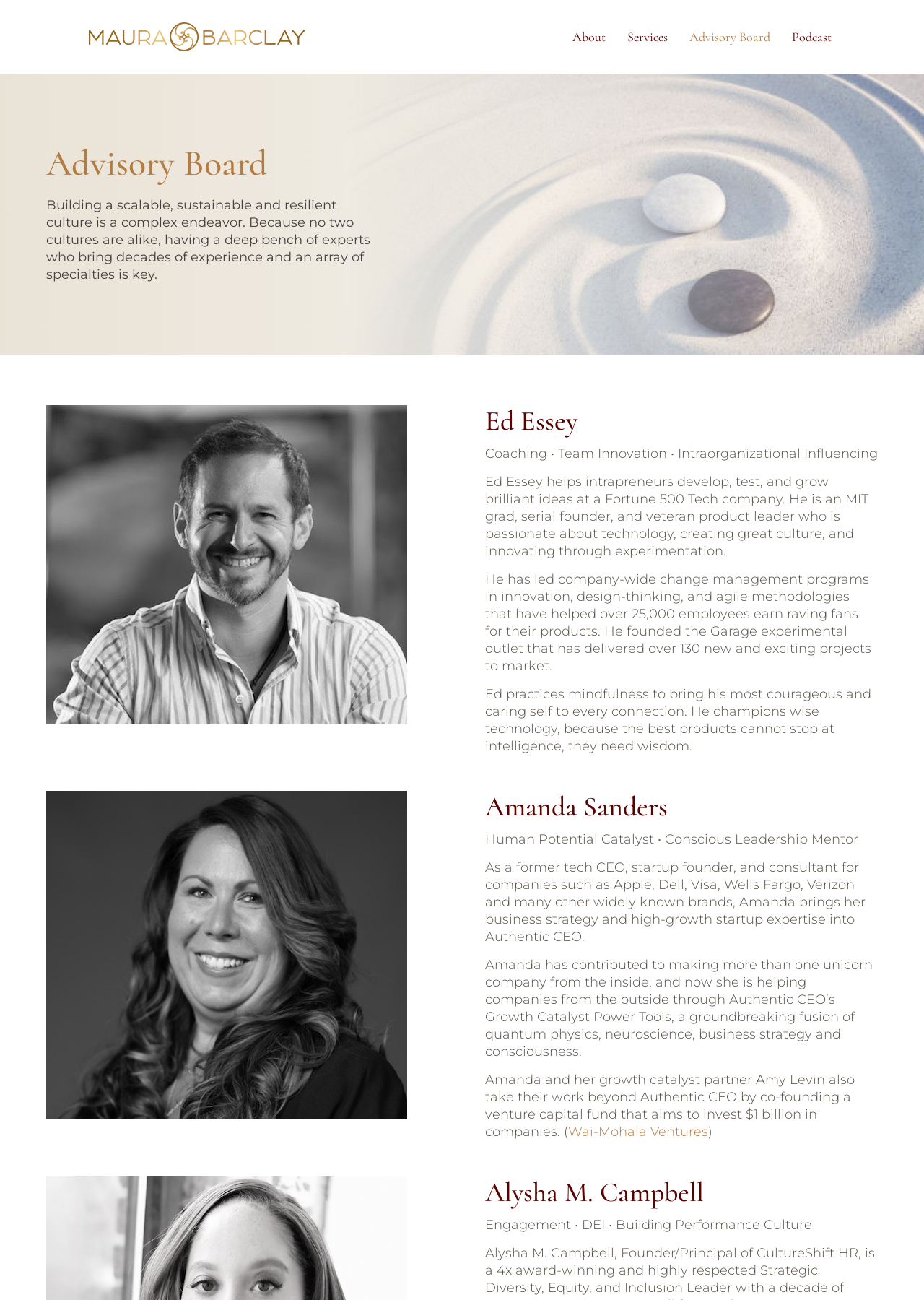What is the name of the venture capital fund co-founded by Amanda Sanders?
Answer with a single word or phrase by referring to the visual content.

Wai-Mohala Ventures